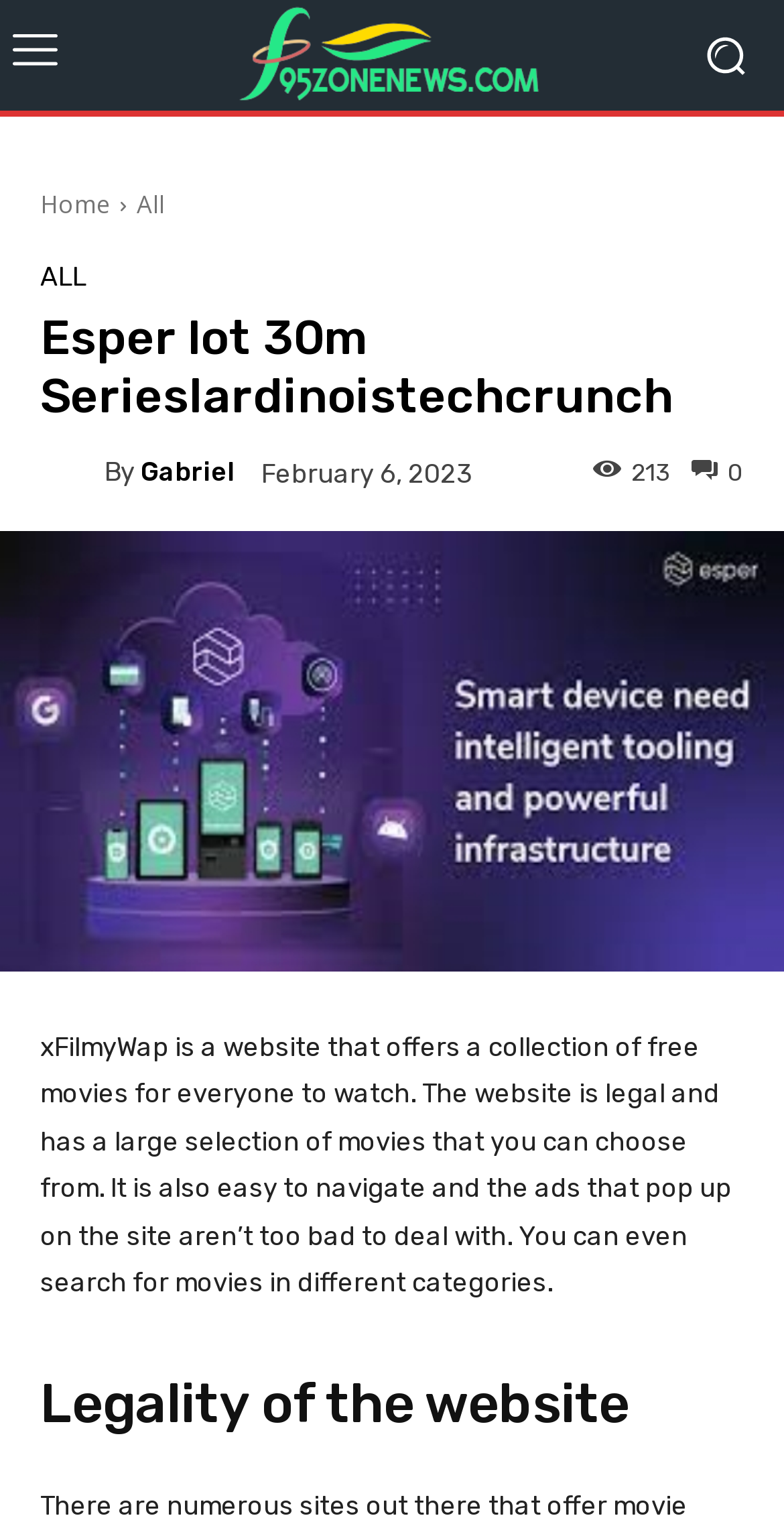Please give a concise answer to this question using a single word or phrase: 
How many comments are there on the article?

213